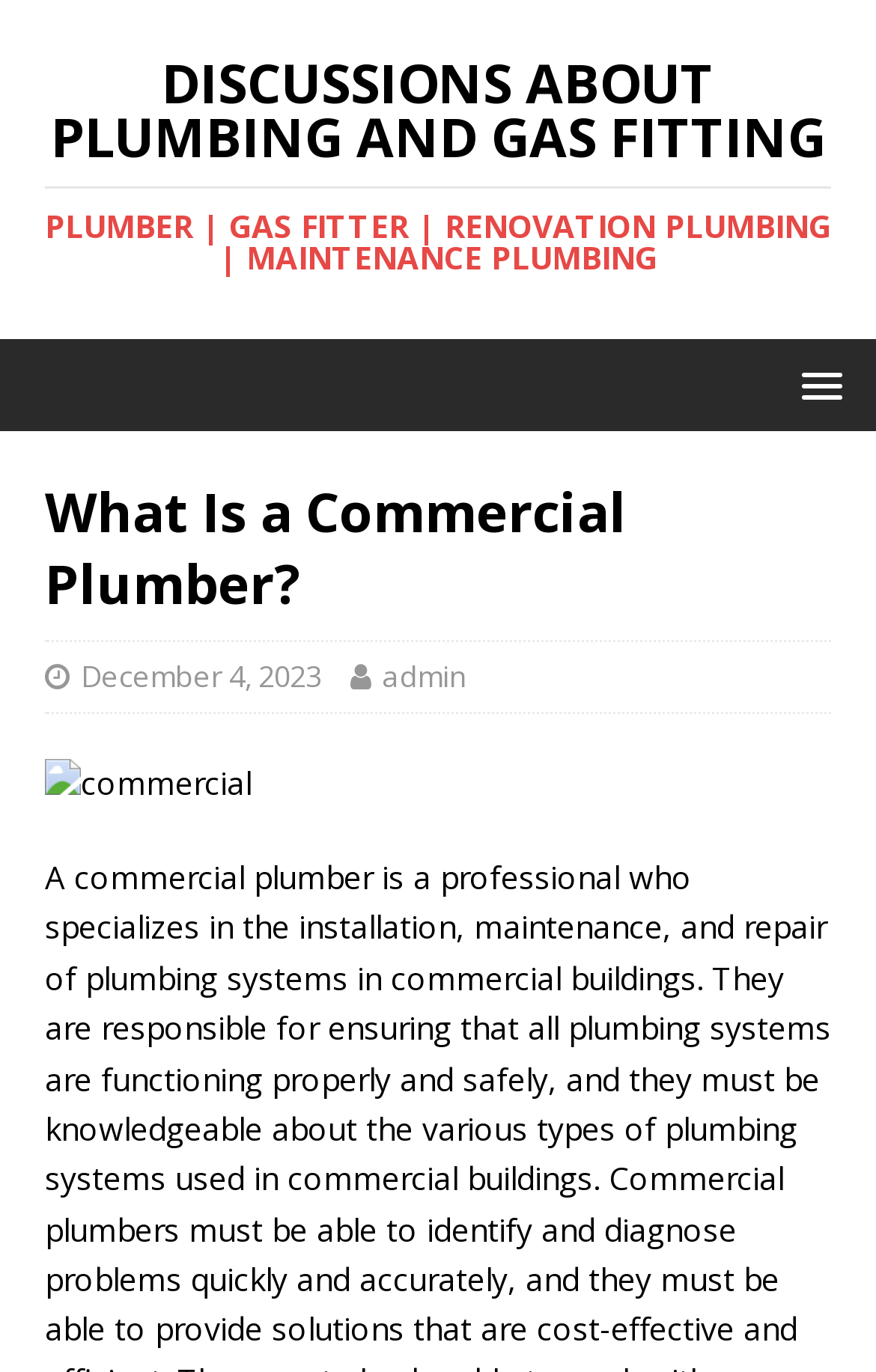When was the article published?
Kindly offer a comprehensive and detailed response to the question.

I found the publication date by looking at the link 'December 4, 2023' which is located below the heading 'What Is a Commercial Plumber?' and above the image 'commercial'.